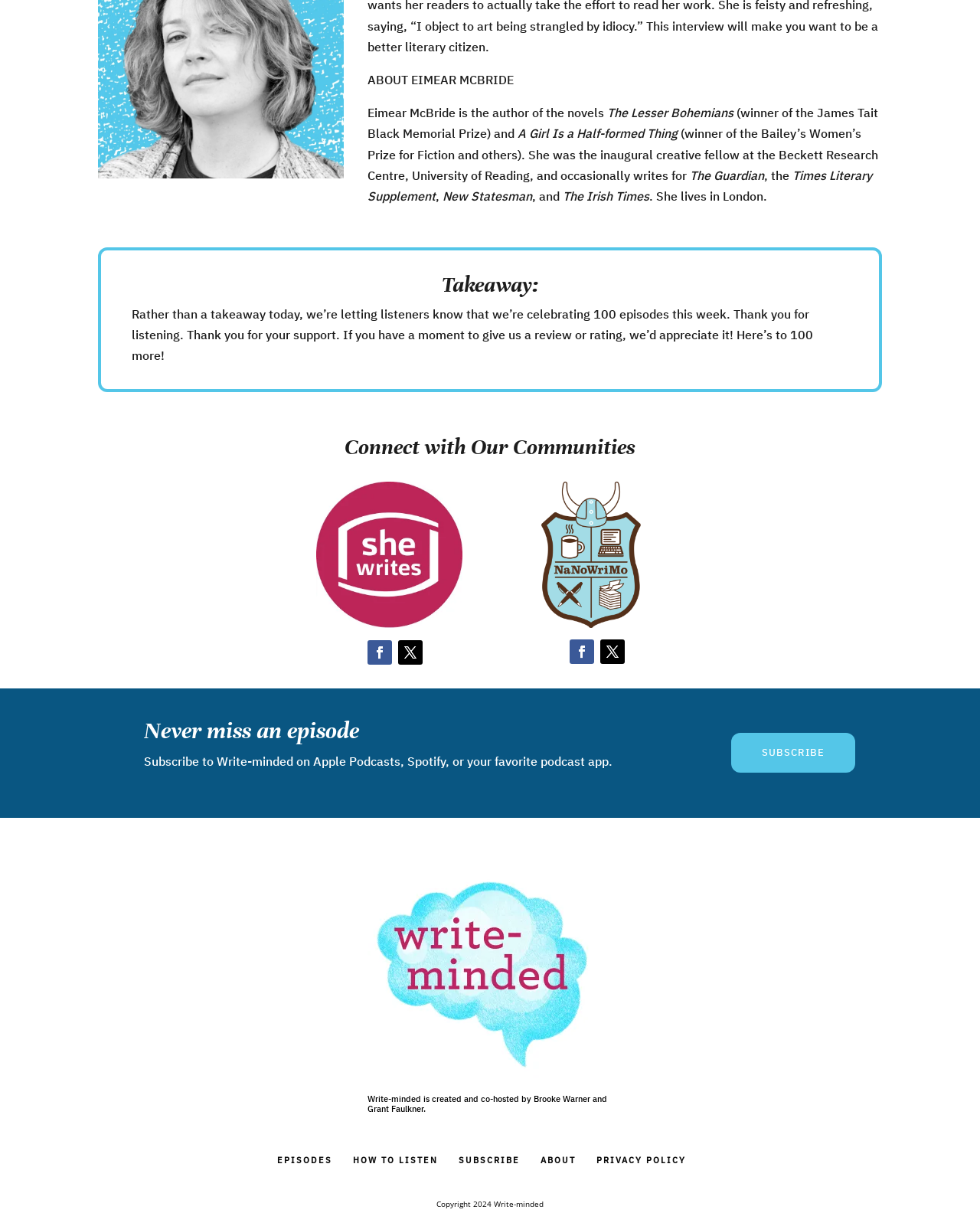Given the description: "Privacy Policy", determine the bounding box coordinates of the UI element. The coordinates should be formatted as four float numbers between 0 and 1, [left, top, right, bottom].

[0.609, 0.942, 0.7, 0.951]